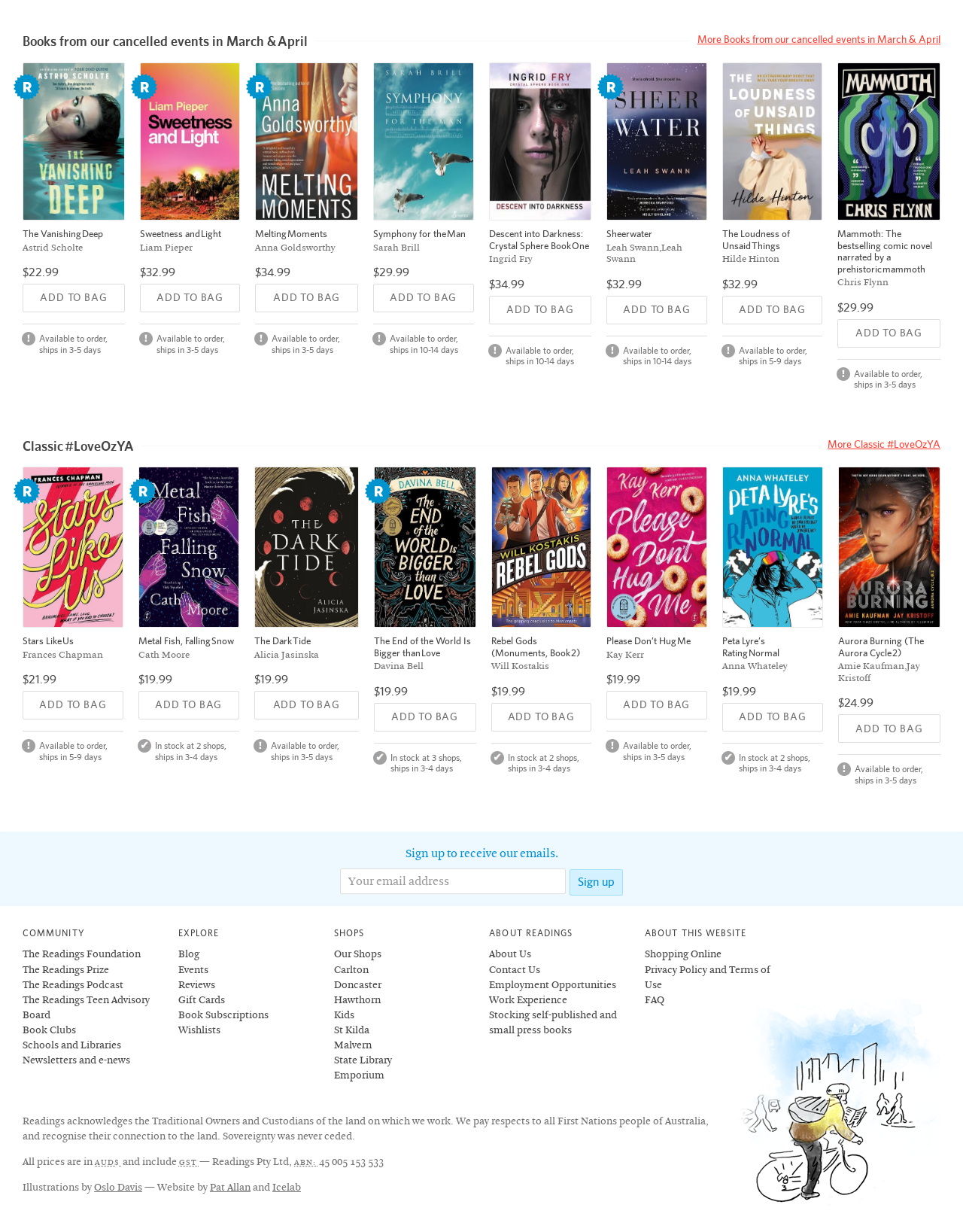What is the title of the first book?
Kindly give a detailed and elaborate answer to the question.

The title of the first book can be found by looking at the heading element with the text 'The Vanishing Deep' which is located above the 'ADD TO BAG' button and the image of the book cover.